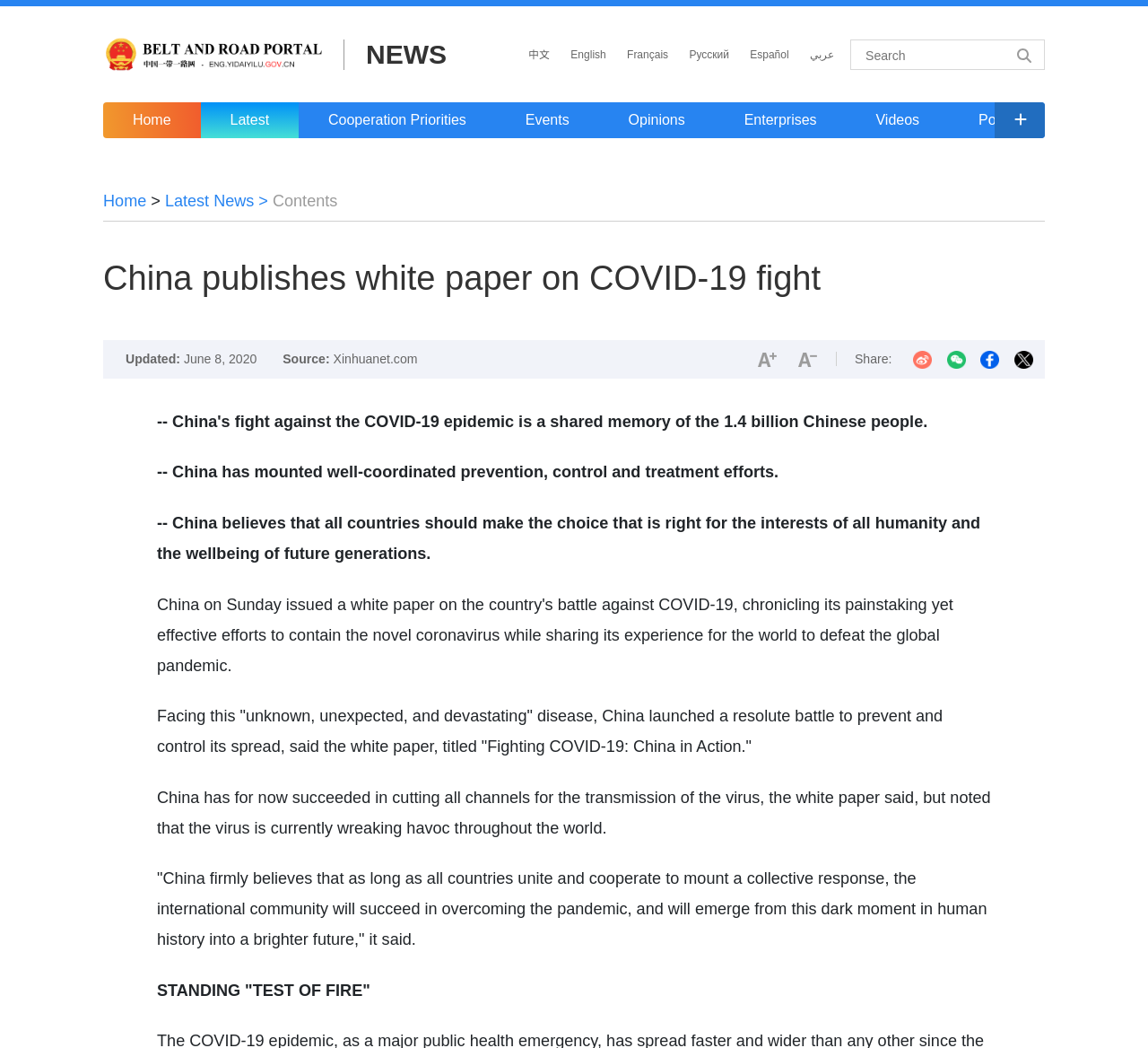What is the topic of the news article?
From the image, respond using a single word or phrase.

COVID-19